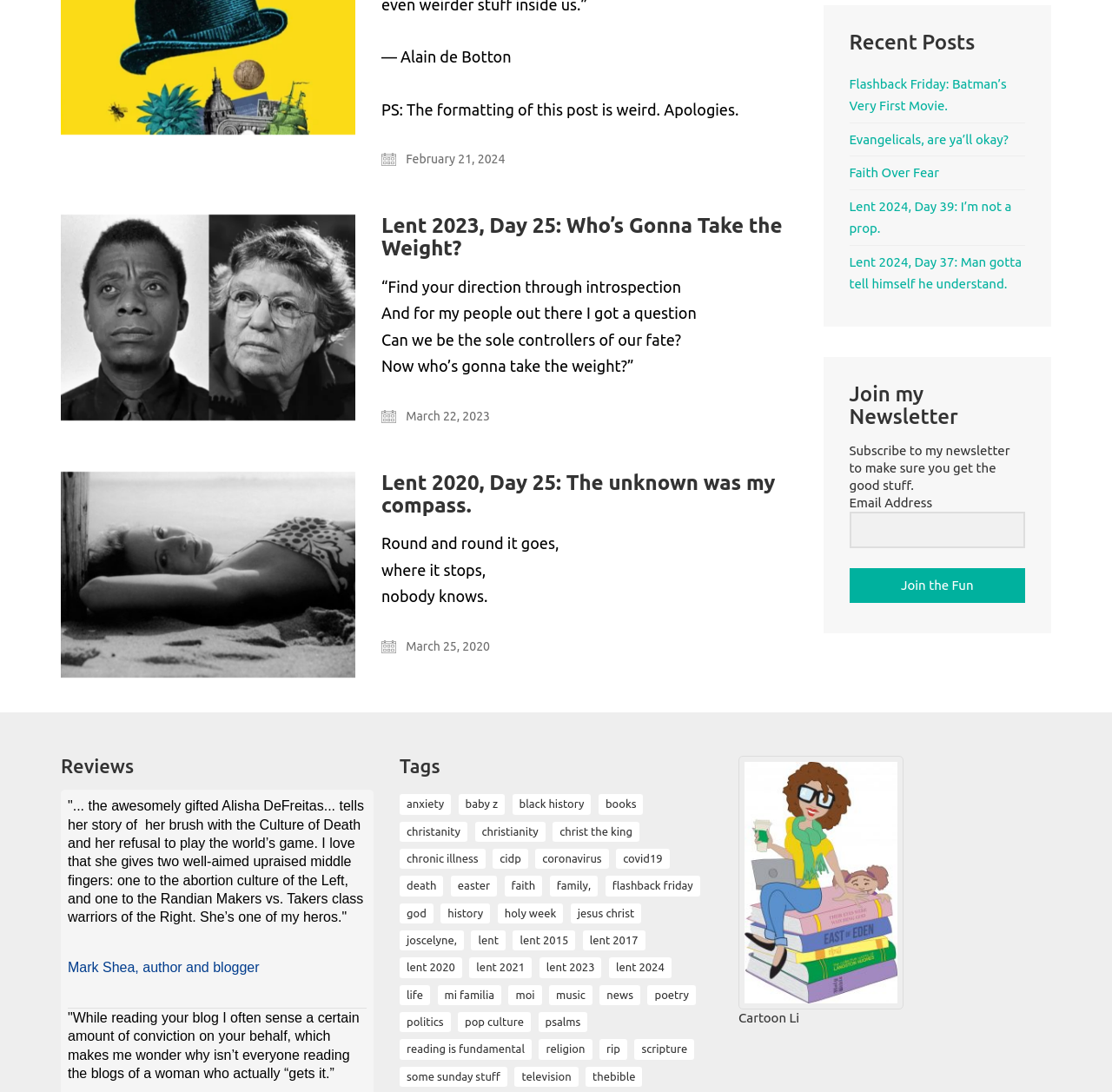Using the webpage screenshot and the element description Evangelicals, are ya’ll okay?, determine the bounding box coordinates. Specify the coordinates in the format (top-left x, top-left y, bottom-right x, bottom-right y) with values ranging from 0 to 1.

[0.764, 0.118, 0.907, 0.138]